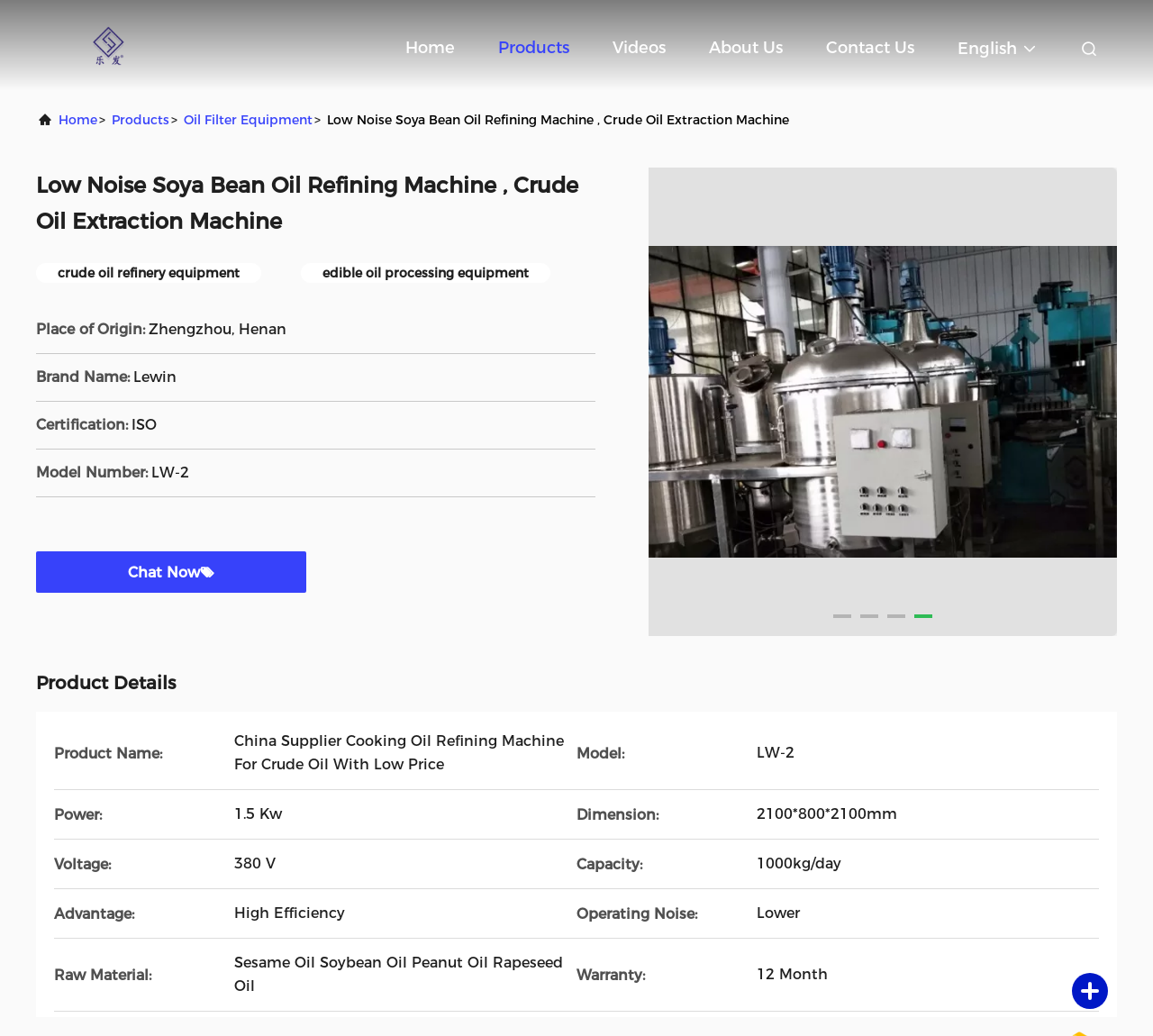Identify the bounding box coordinates of the area that should be clicked in order to complete the given instruction: "Chat with the supplier". The bounding box coordinates should be four float numbers between 0 and 1, i.e., [left, top, right, bottom].

[0.111, 0.544, 0.173, 0.561]